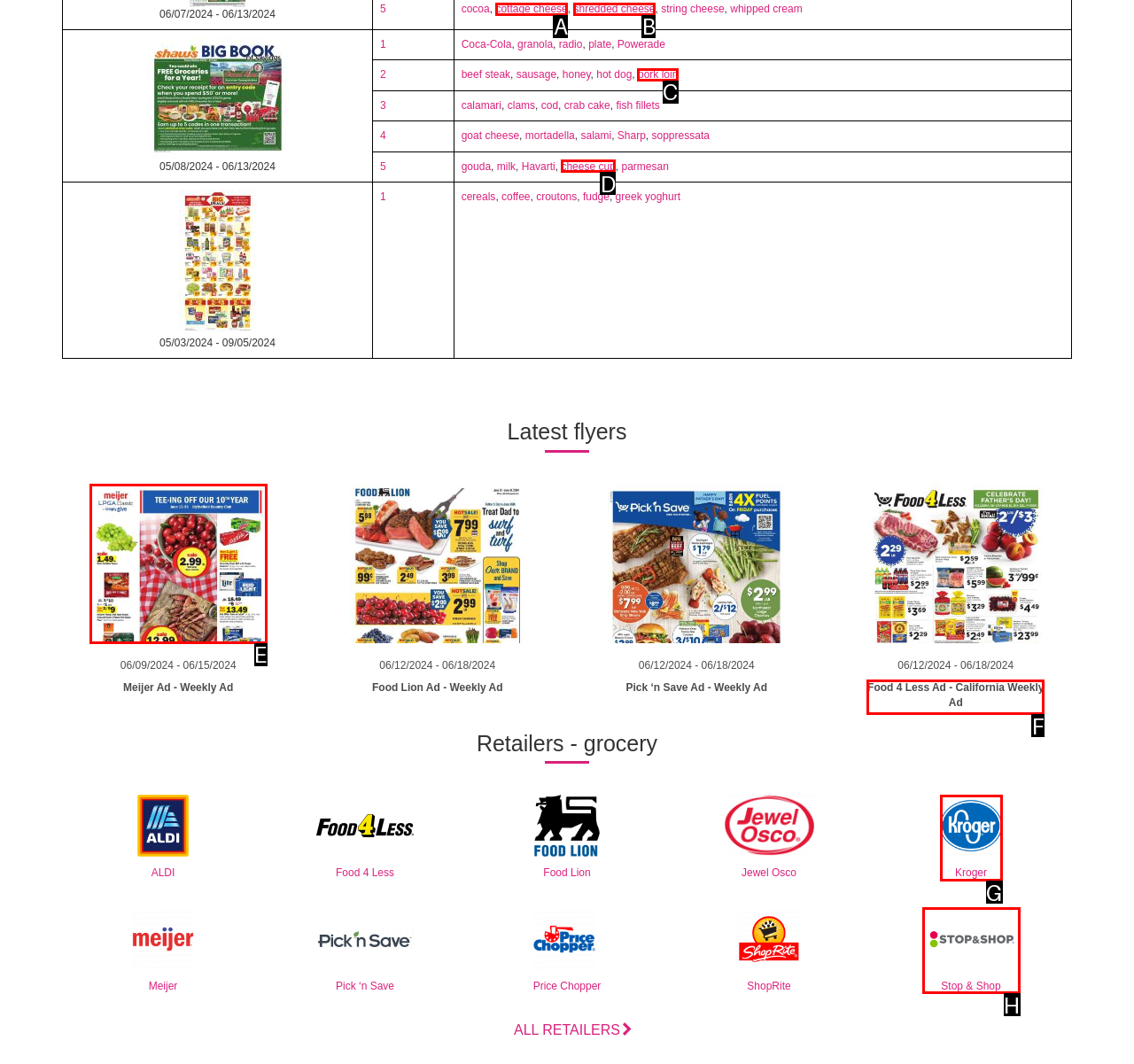From the provided choices, determine which option matches the description: Stop & Shop. Respond with the letter of the correct choice directly.

H